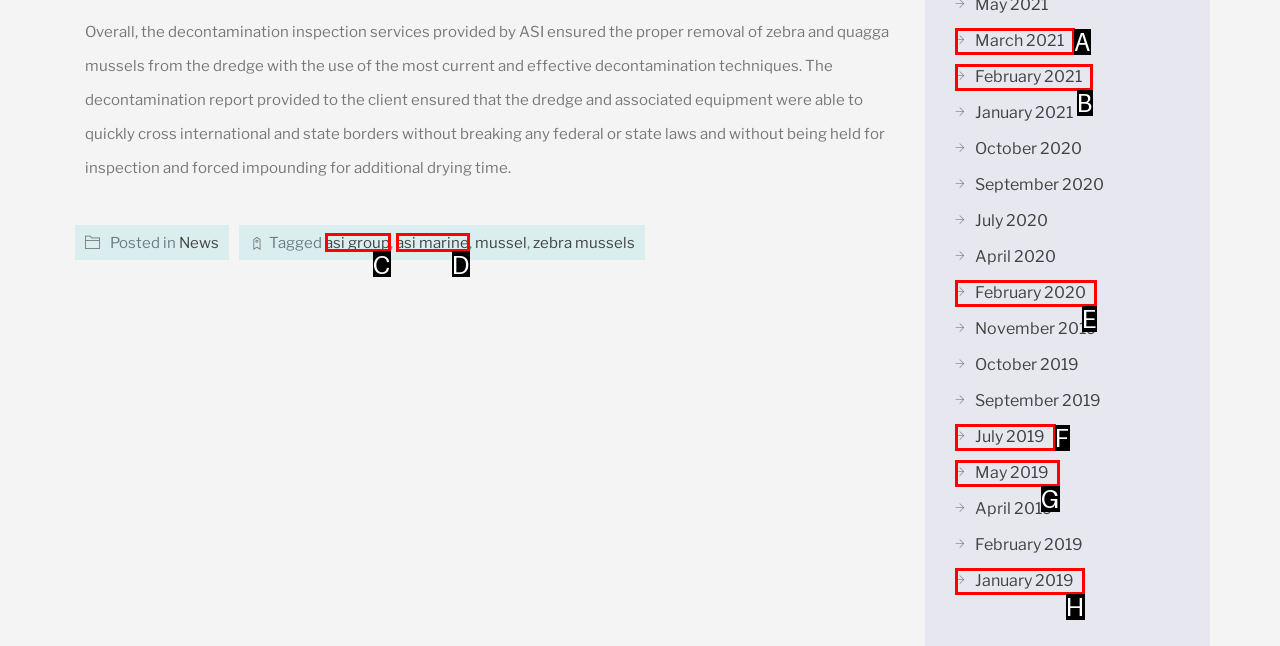From the provided options, pick the HTML element that matches the description: February 2021. Respond with the letter corresponding to your choice.

B